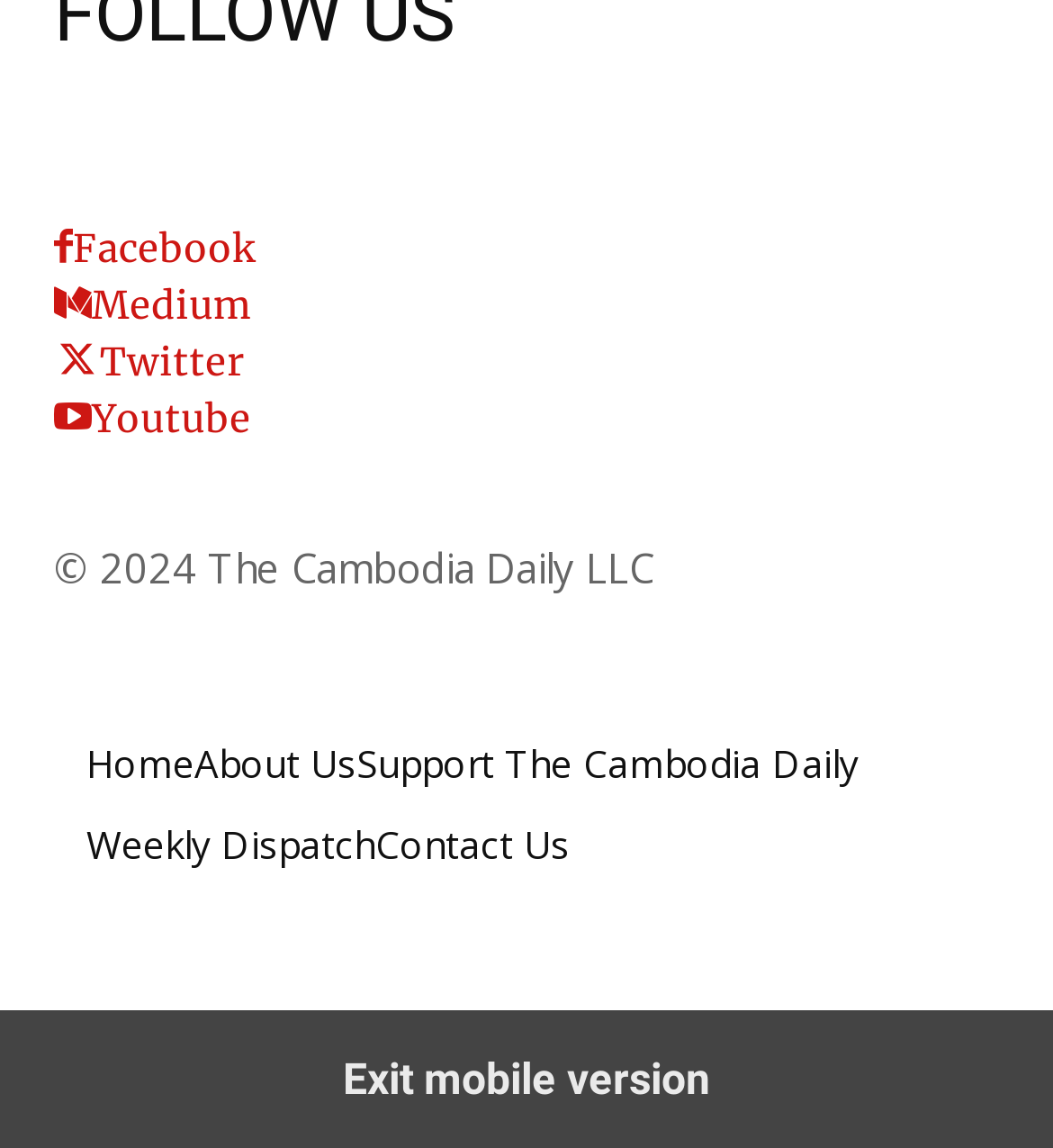What social media platforms are linked?
Look at the screenshot and provide an in-depth answer.

By examining the top section of the webpage, I noticed four links with icons representing different social media platforms. The OCR text associated with these links are ' Facebook', ' Medium', ' Twitter', and ' Youtube', indicating that these platforms are linked from this webpage.